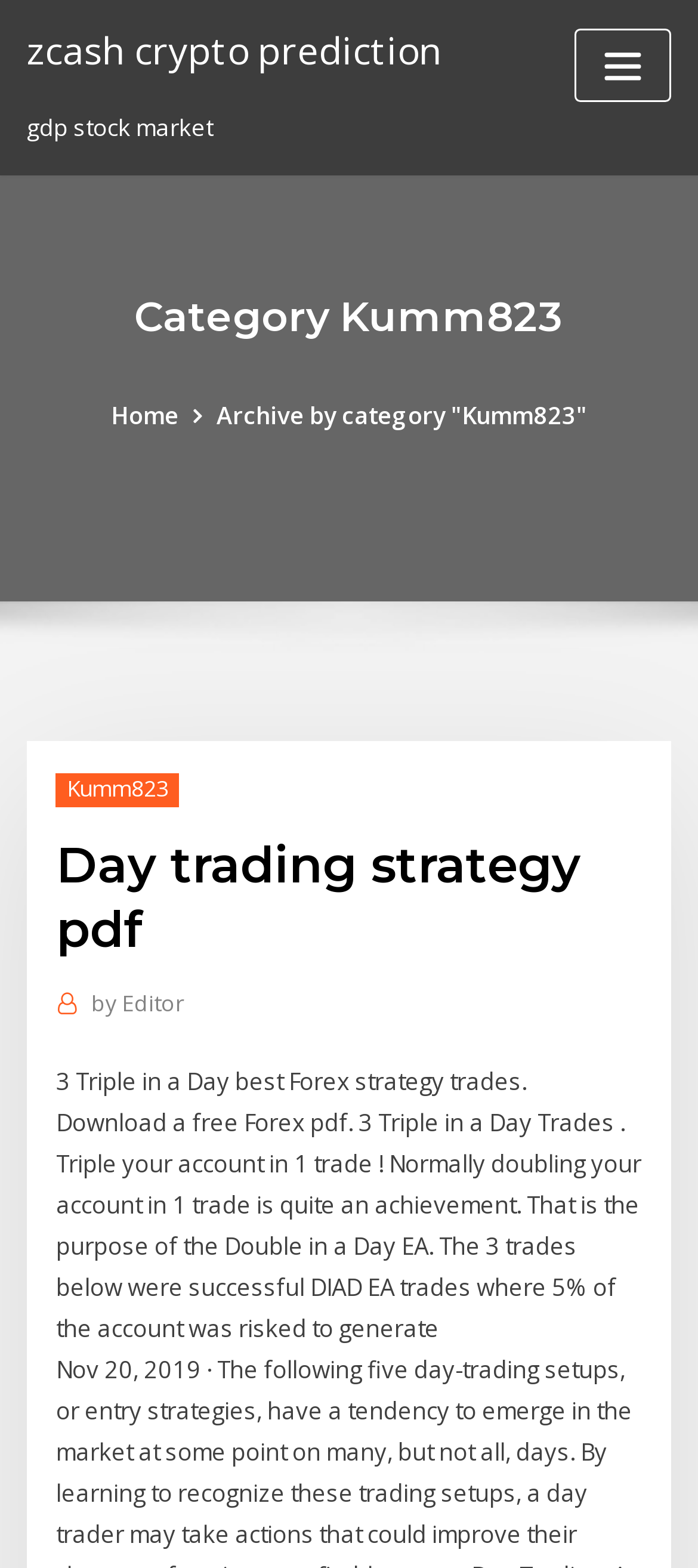Extract the bounding box coordinates for the UI element described by the text: "by Editor". The coordinates should be in the form of [left, top, right, bottom] with values between 0 and 1.

[0.13, 0.627, 0.261, 0.652]